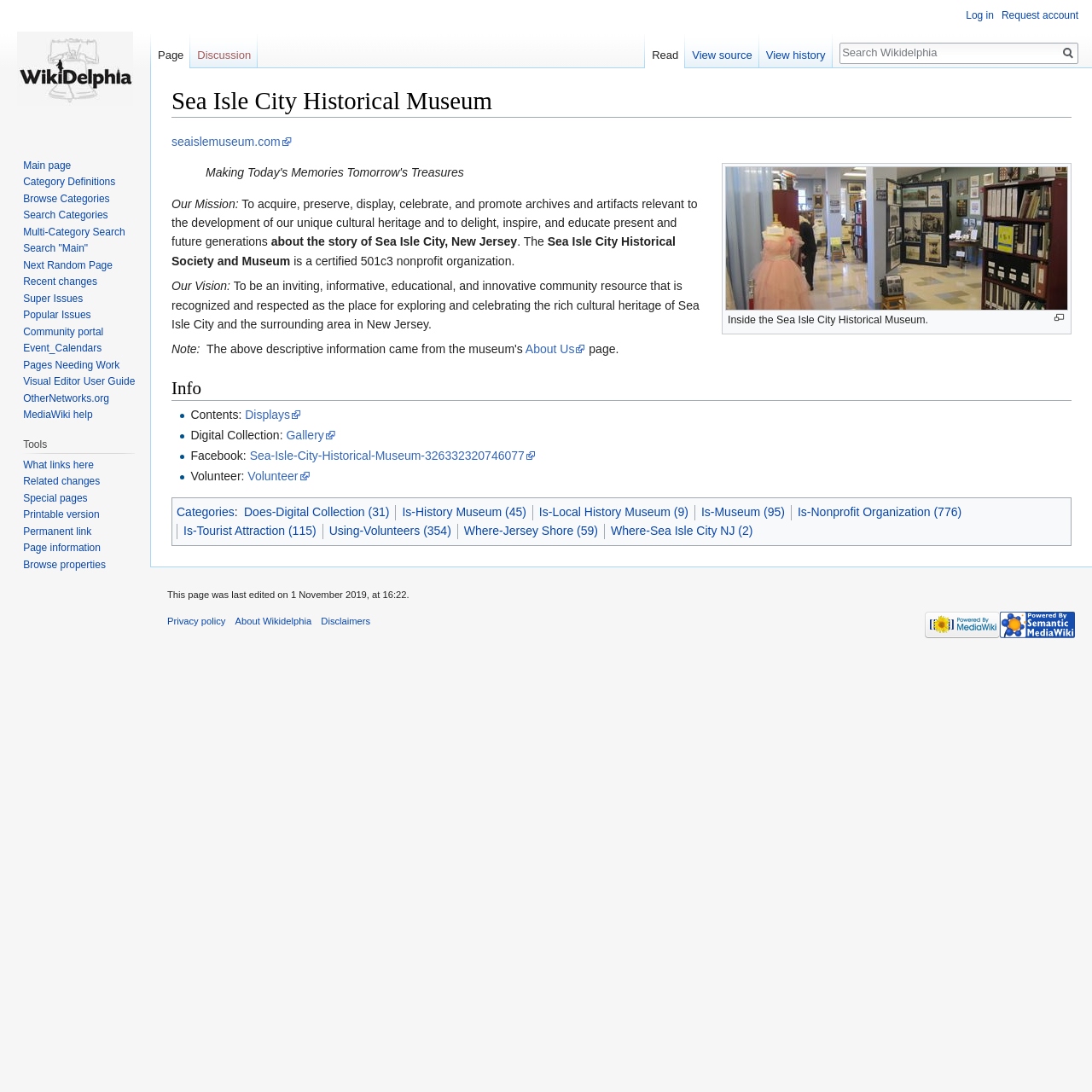Please identify the bounding box coordinates of the region to click in order to complete the task: "Search". The coordinates must be four float numbers between 0 and 1, specified as [left, top, right, bottom].

[0.769, 0.04, 0.969, 0.056]